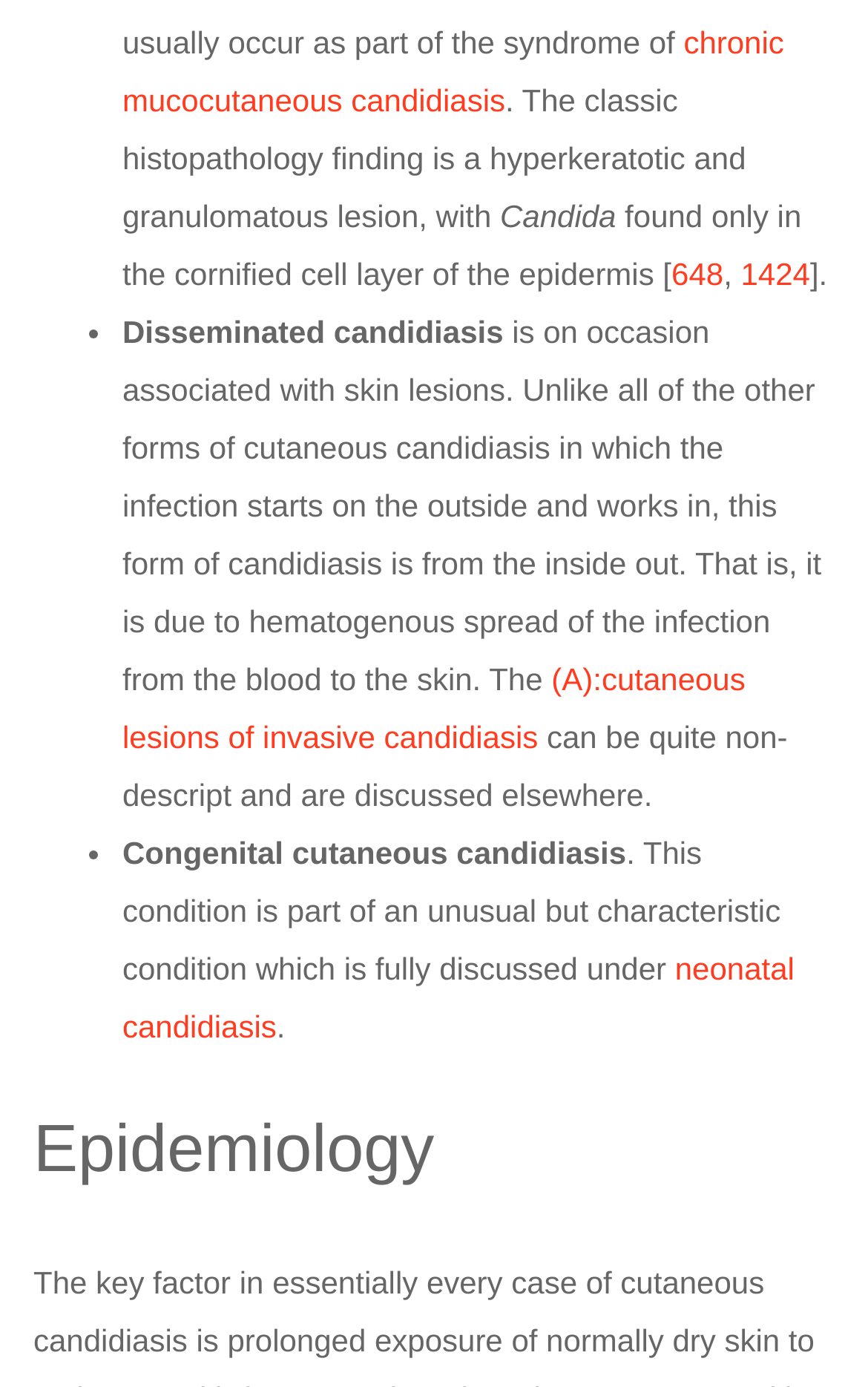Kindly respond to the following question with a single word or a brief phrase: 
What is chronic mucocutaneous candidiasis?

a hyperkeratotic and granulomatous lesion